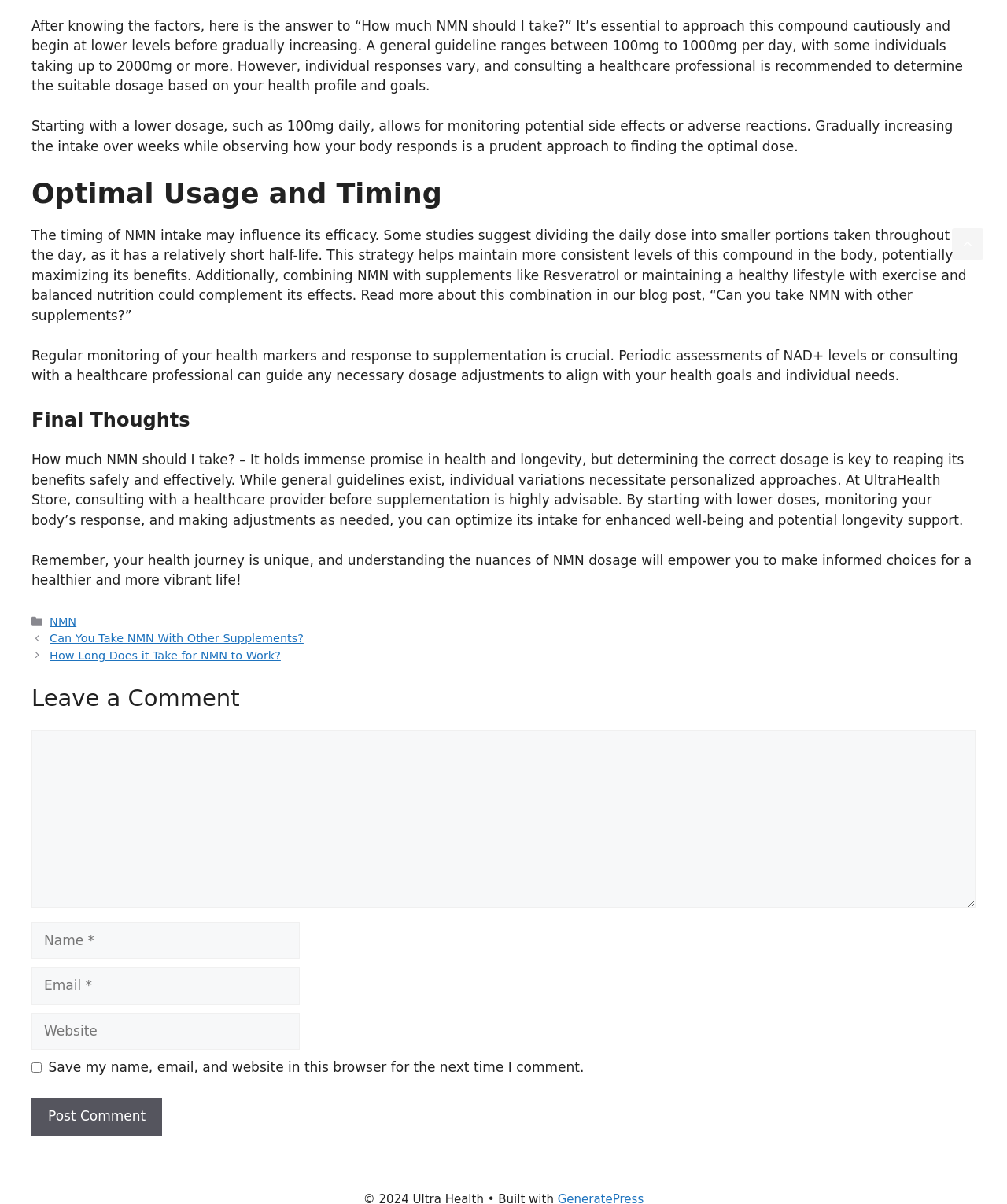Pinpoint the bounding box coordinates of the area that should be clicked to complete the following instruction: "Click the 'Post Comment' button". The coordinates must be given as four float numbers between 0 and 1, i.e., [left, top, right, bottom].

[0.031, 0.912, 0.161, 0.943]